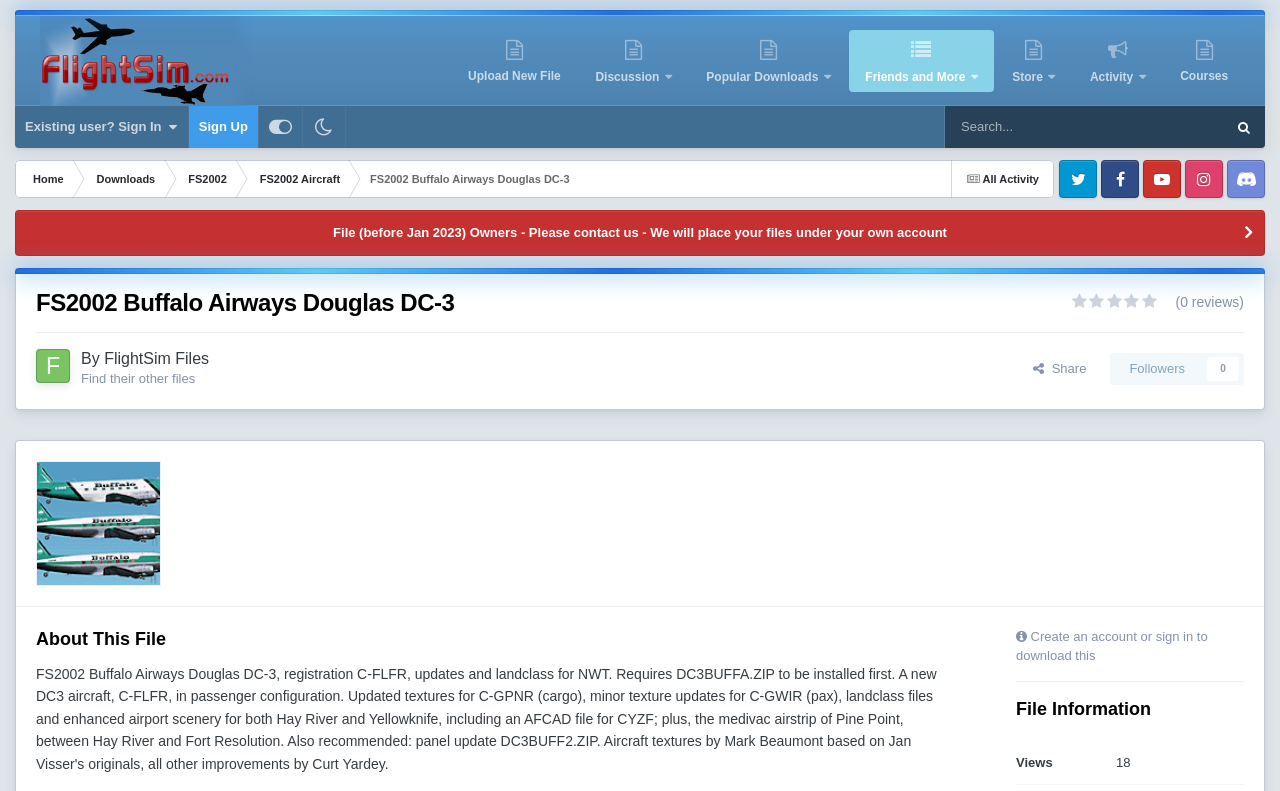Find the bounding box coordinates for the element described here: "September 2021".

None